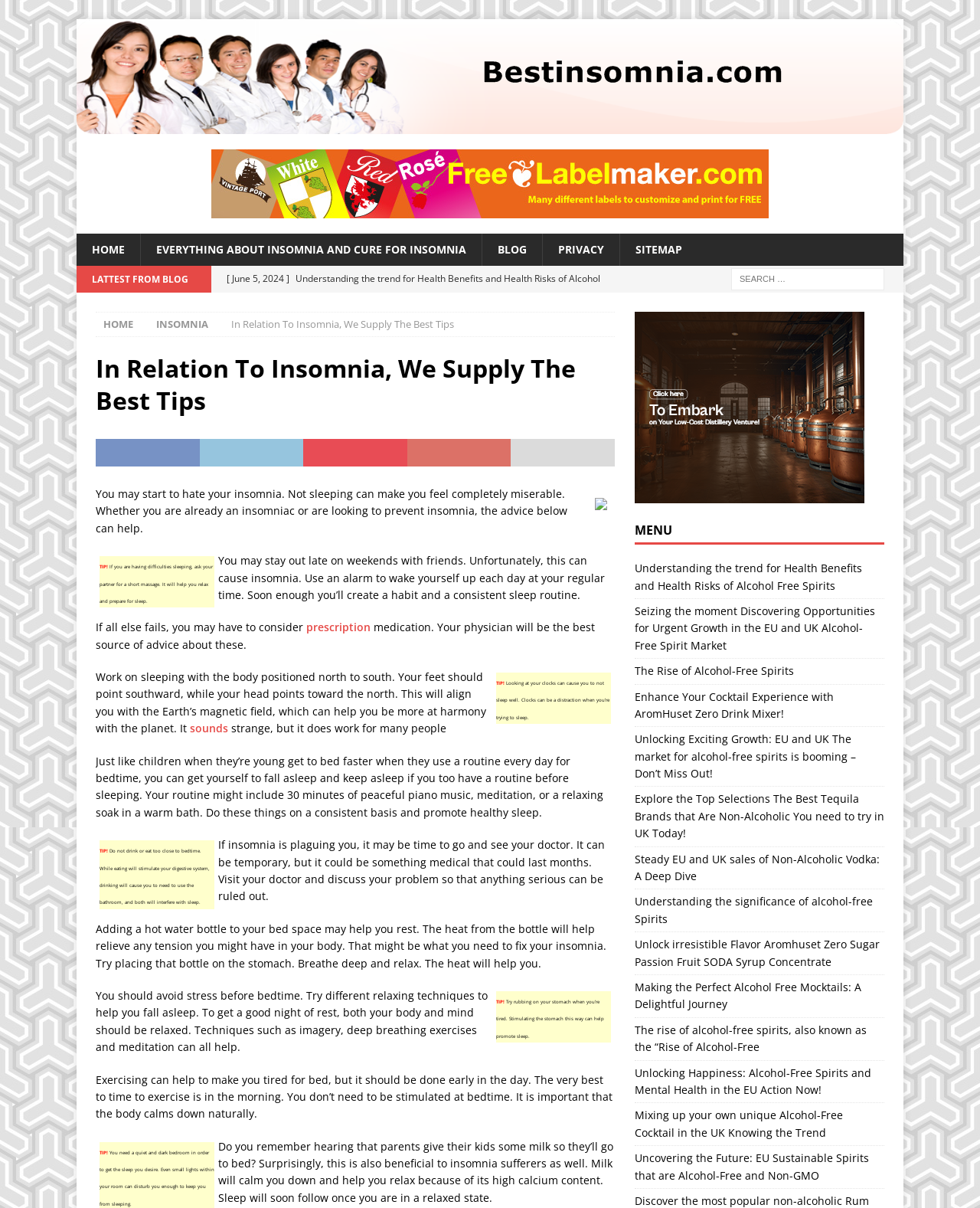Select the bounding box coordinates of the element I need to click to carry out the following instruction: "Click on the 'INSOMNIA' link".

[0.159, 0.263, 0.212, 0.274]